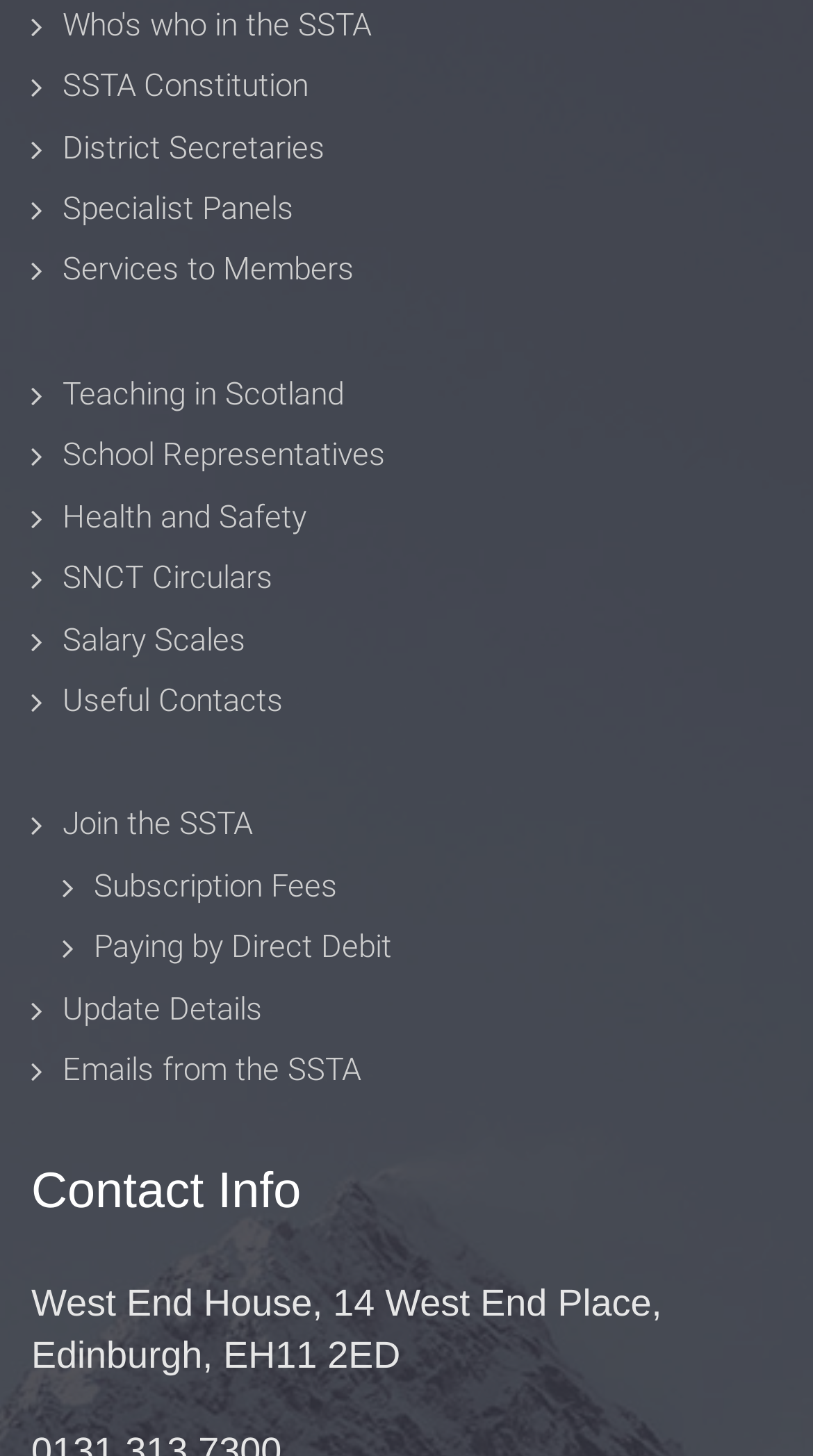Locate the bounding box for the described UI element: "July 3, 2017". Ensure the coordinates are four float numbers between 0 and 1, formatted as [left, top, right, bottom].

None